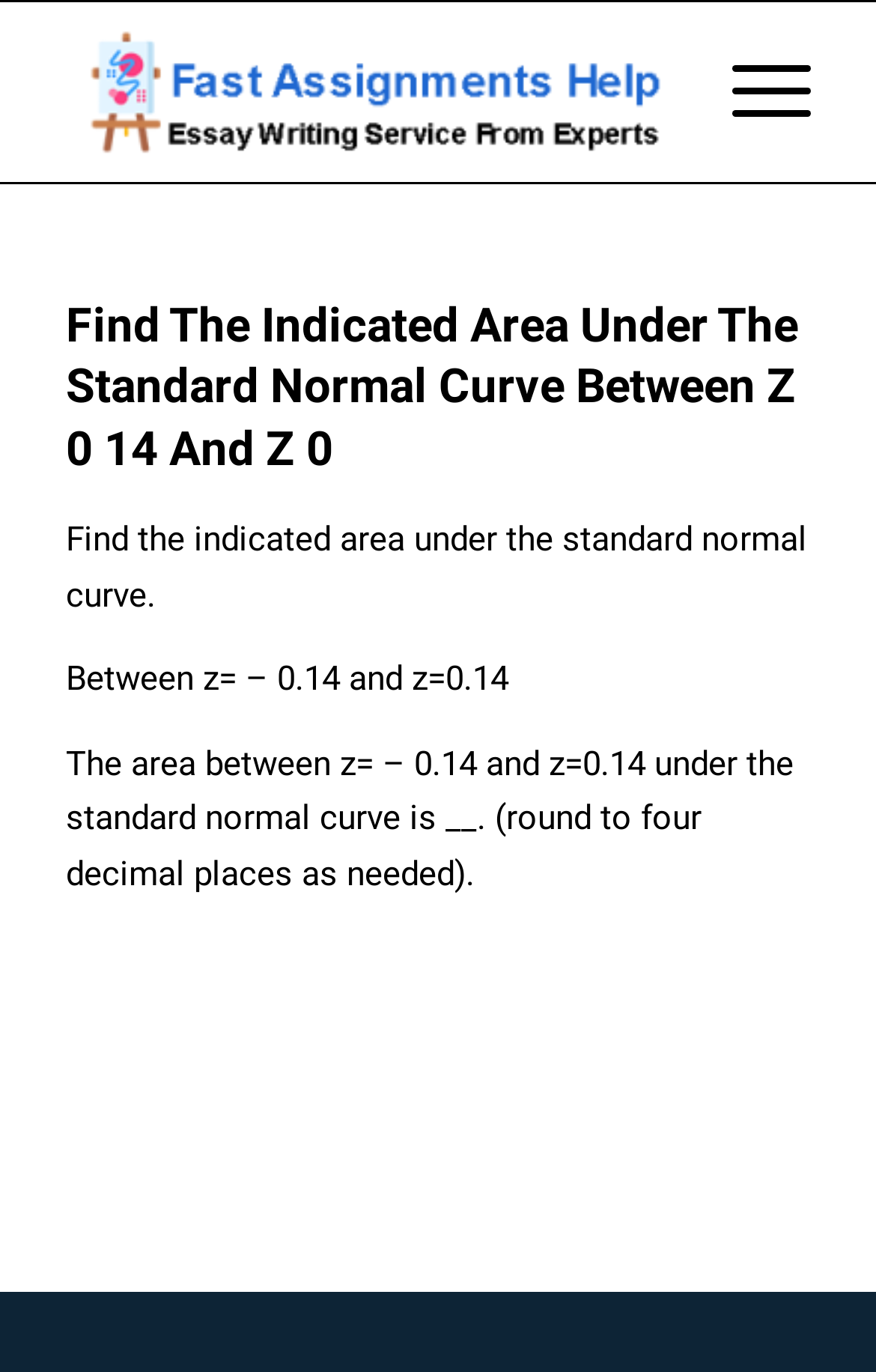From the element description alt="fastassignmentshelp.com", predict the bounding box coordinates of the UI element. The coordinates must be specified in the format (top-left x, top-left y, bottom-right x, bottom-right y) and should be within the 0 to 1 range.

[0.075, 0.002, 0.755, 0.133]